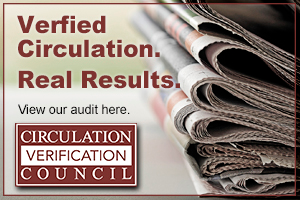From the image, can you give a detailed response to the question below:
What does the composition of the image reinforce?

The composition of the image, which highlights the textures and layers of the newspapers, reinforces the importance of reliable information and reporting standards. This visual representation emphasizes the Council's advocacy for credible journalism and trustworthy news.